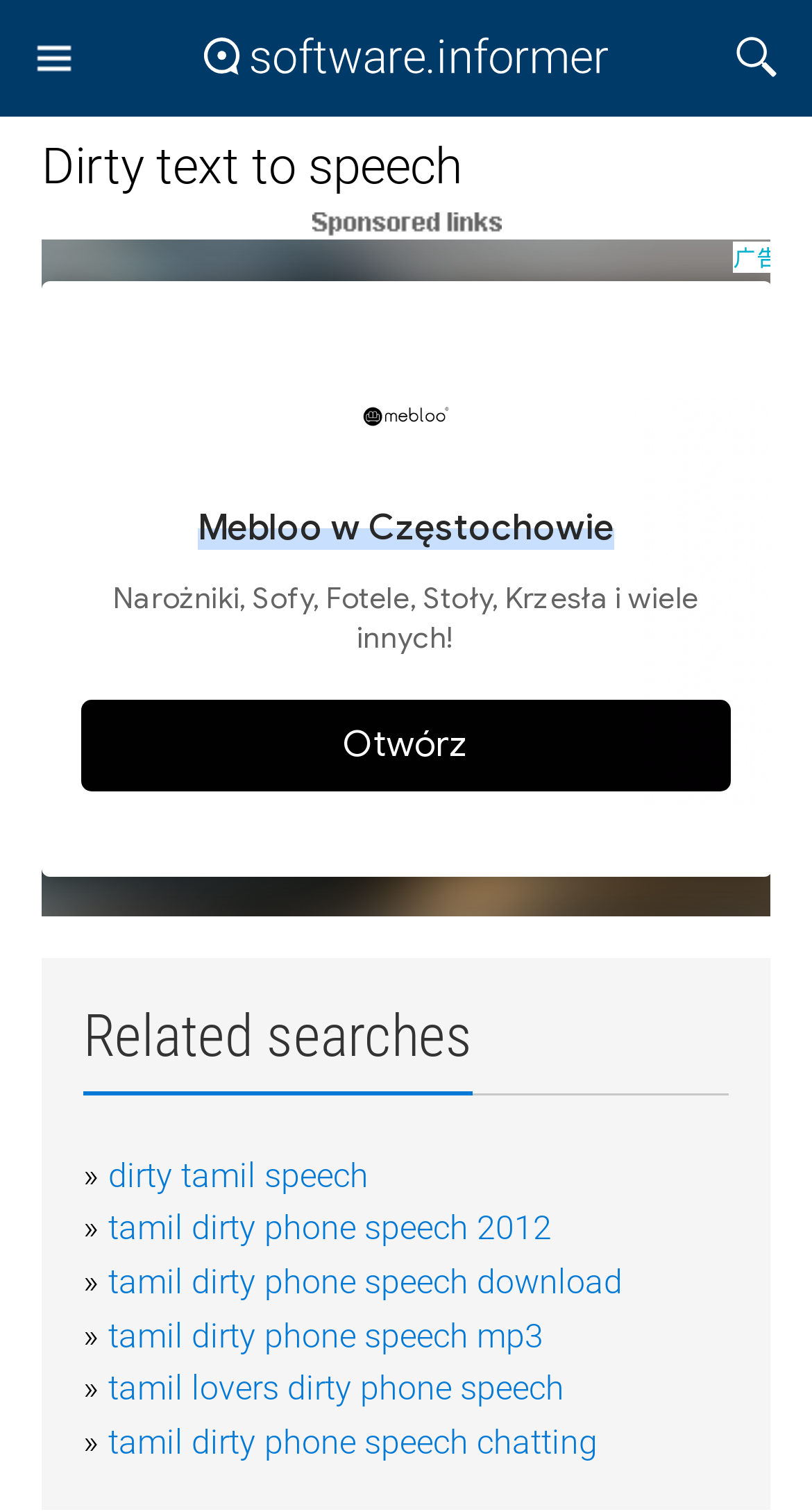Determine the main text heading of the webpage and provide its content.

Dirty text to speech